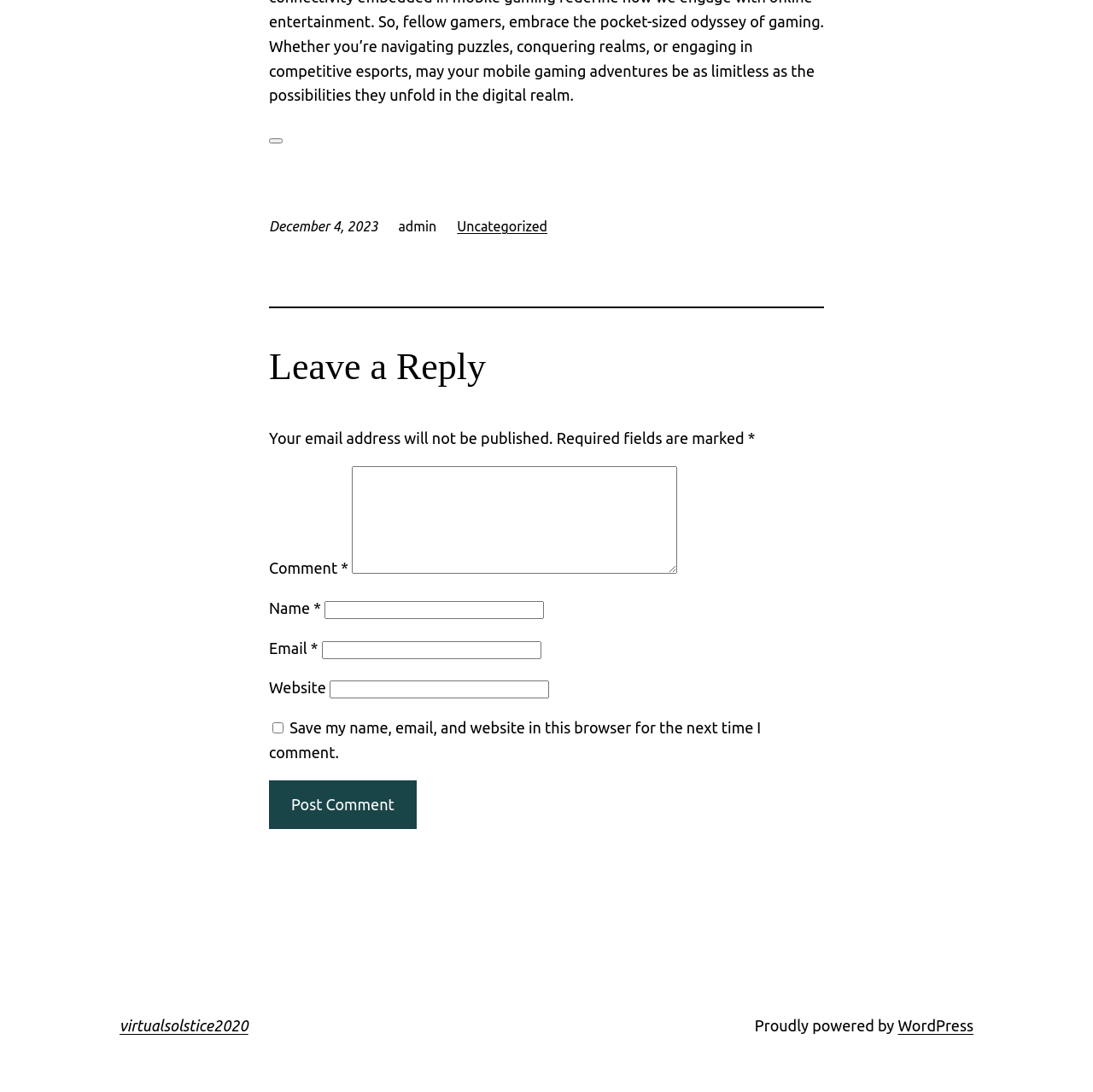Locate the bounding box coordinates of the item that should be clicked to fulfill the instruction: "Enter your name".

[0.297, 0.55, 0.498, 0.567]